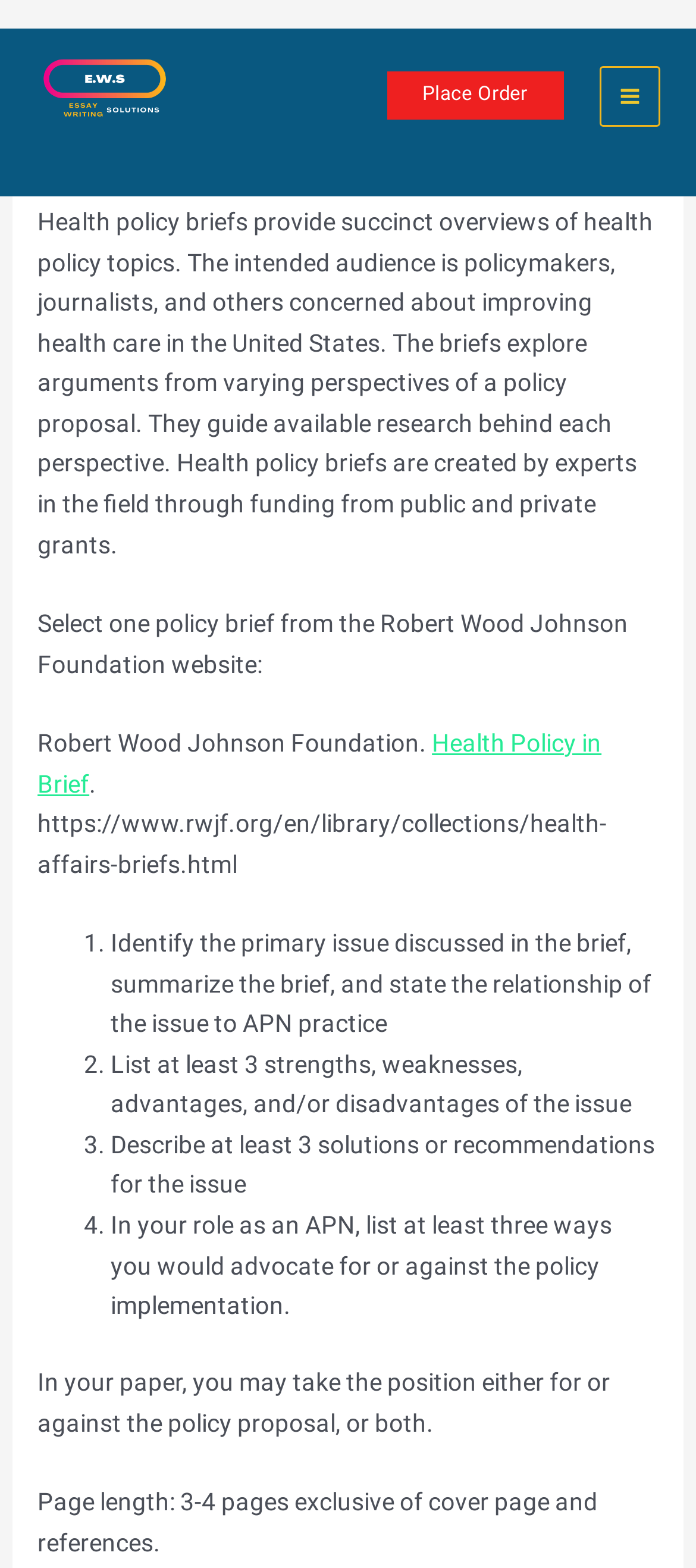What is the role of the APN in the policy implementation?
Please provide a comprehensive answer based on the visual information in the image.

According to the webpage, in the role of an APN, one would list at least three ways to advocate for or against the policy implementation.